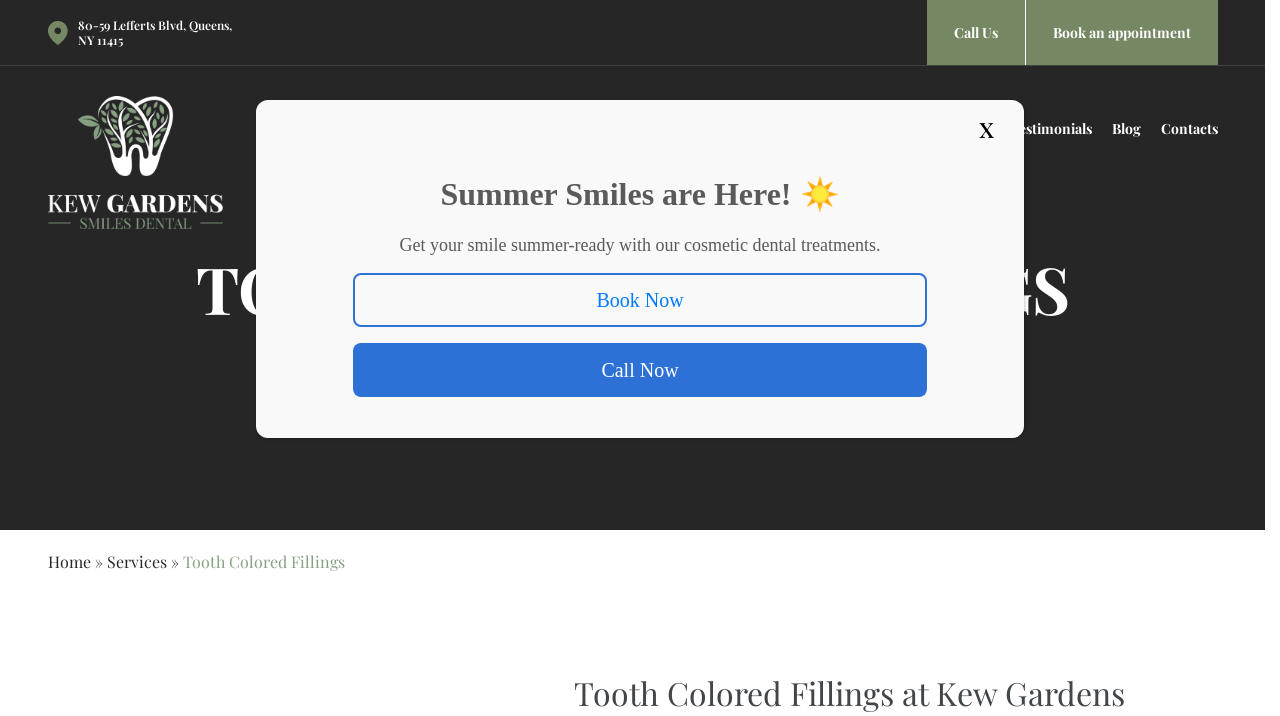Can you find the bounding box coordinates for the element that needs to be clicked to execute this instruction: "Close the popup"? The coordinates should be given as four float numbers between 0 and 1, i.e., [left, top, right, bottom].

[0.759, 0.14, 0.8, 0.212]